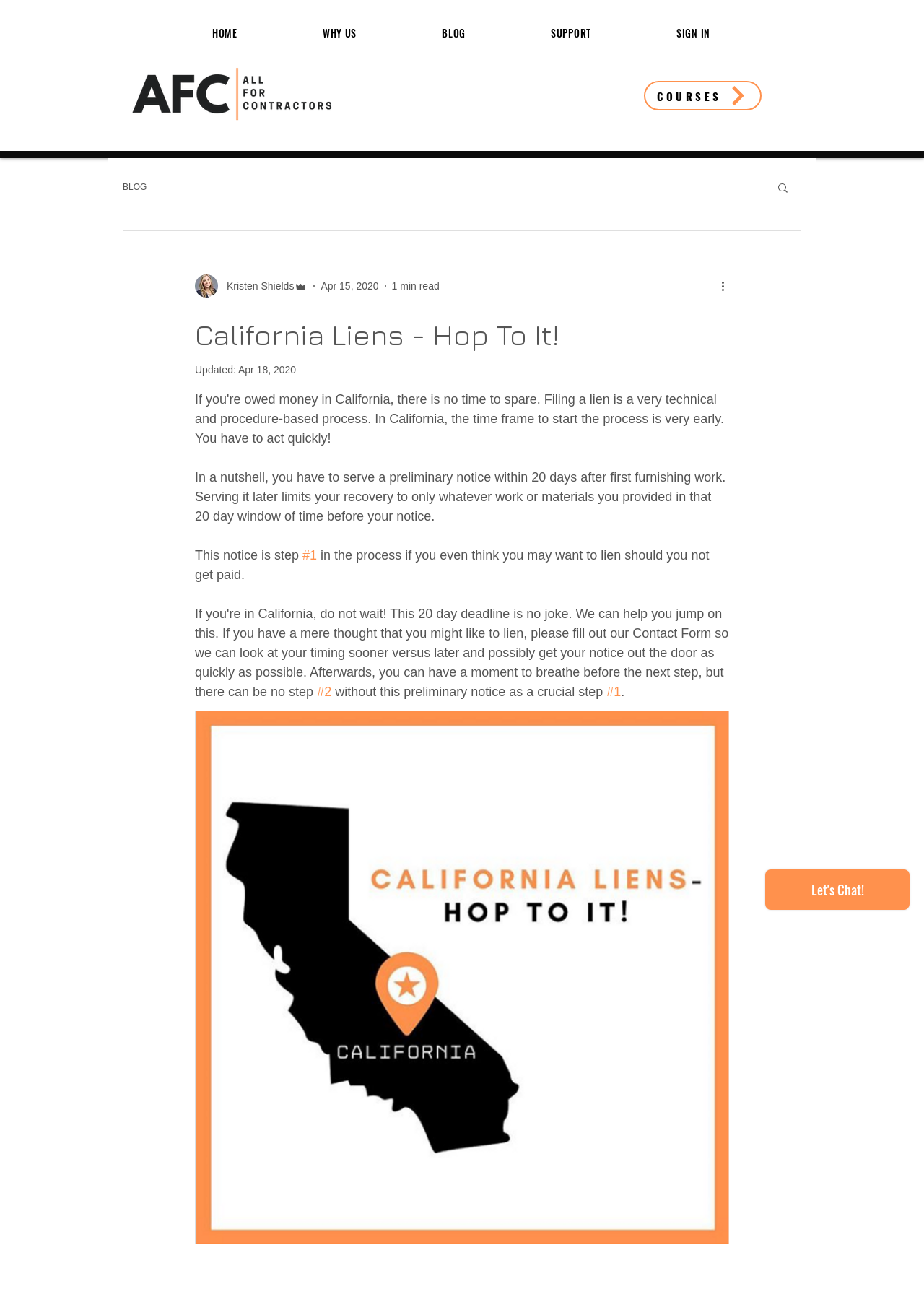Indicate the bounding box coordinates of the clickable region to achieve the following instruction: "Visit the Twitter page."

None